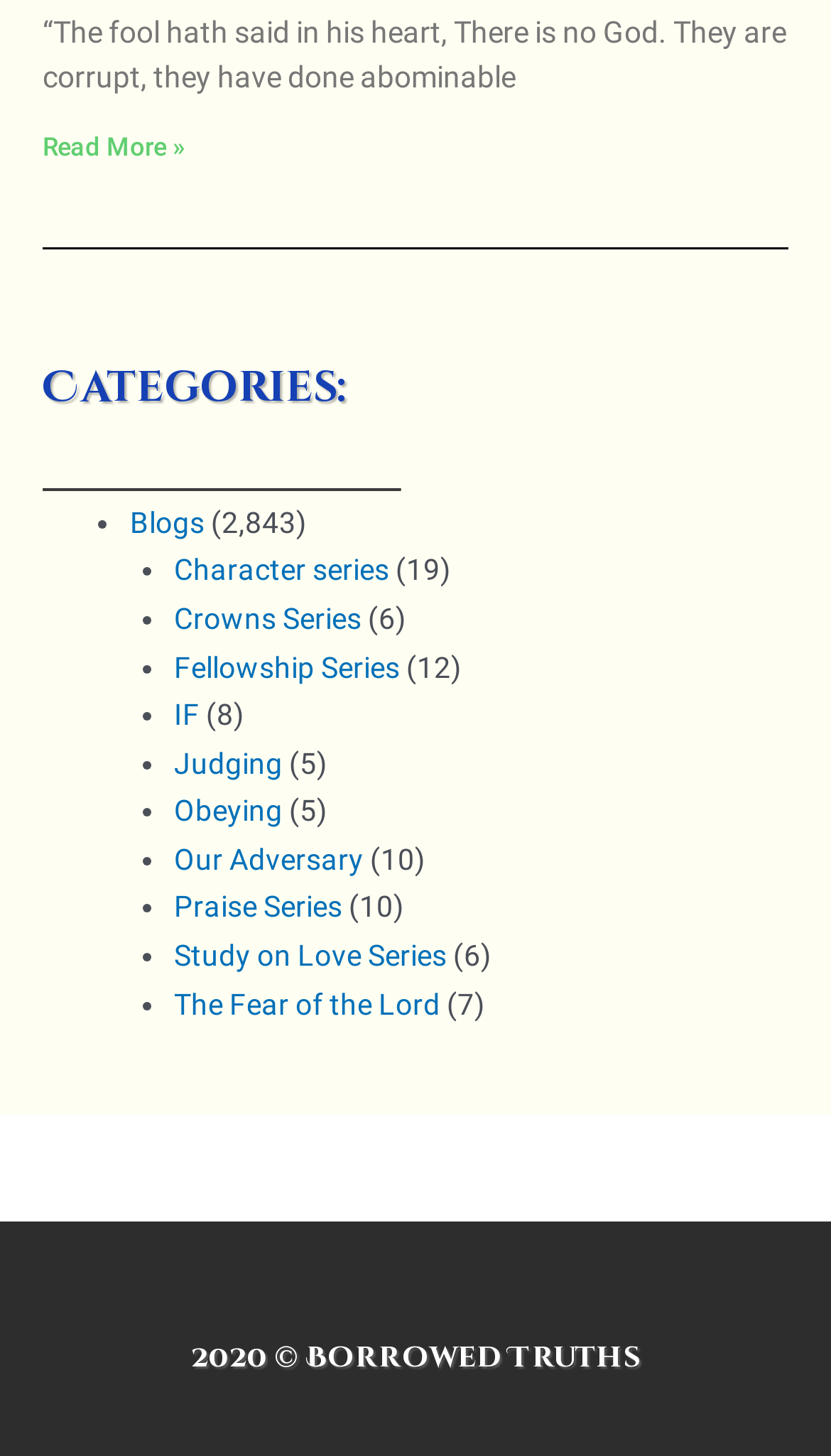Indicate the bounding box coordinates of the clickable region to achieve the following instruction: "View Character series."

[0.209, 0.38, 0.468, 0.403]